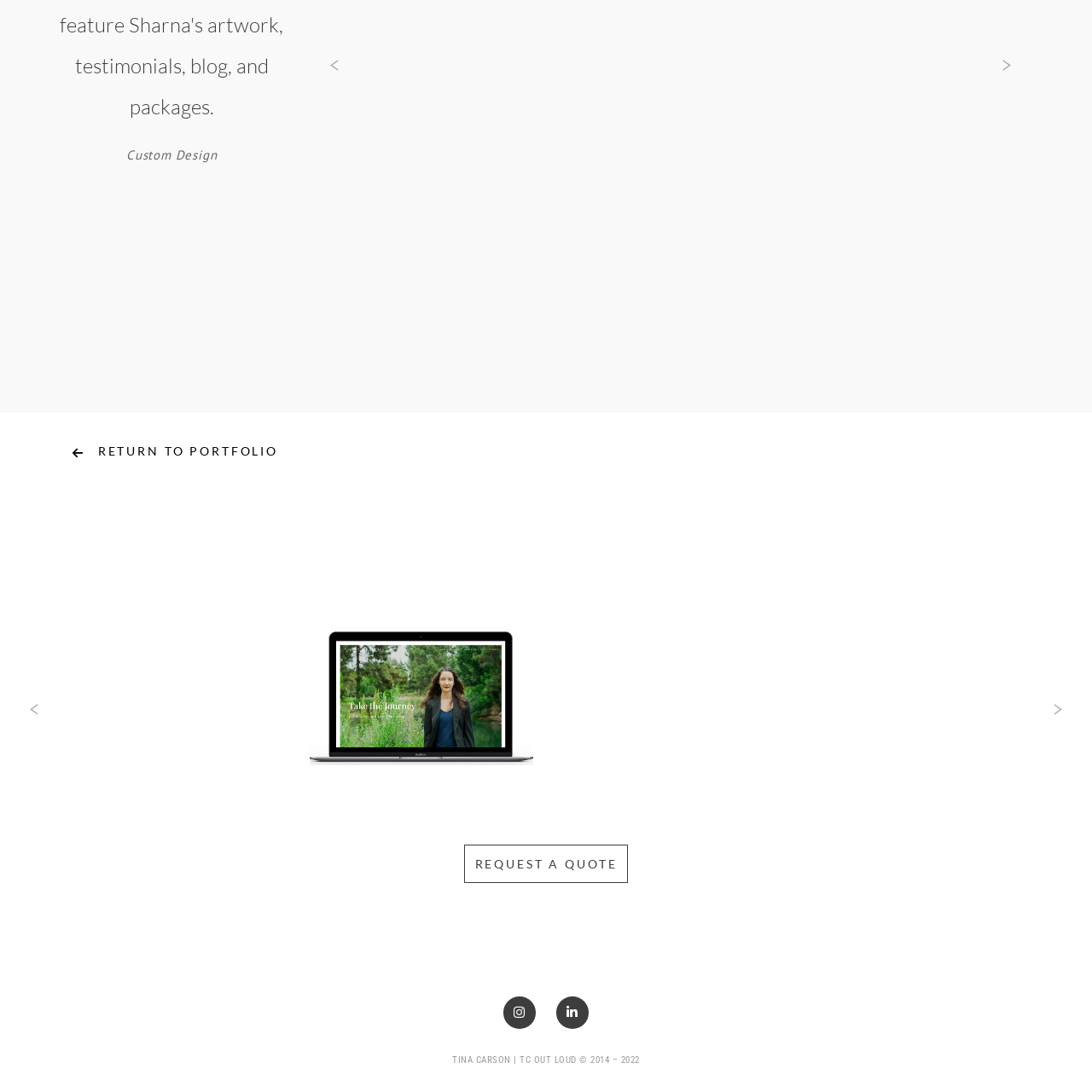Examine the picture highlighted with a red border, What kind of clients is the brand trying to attract? Please respond with a single word or phrase.

Potential clients looking for elegant design services